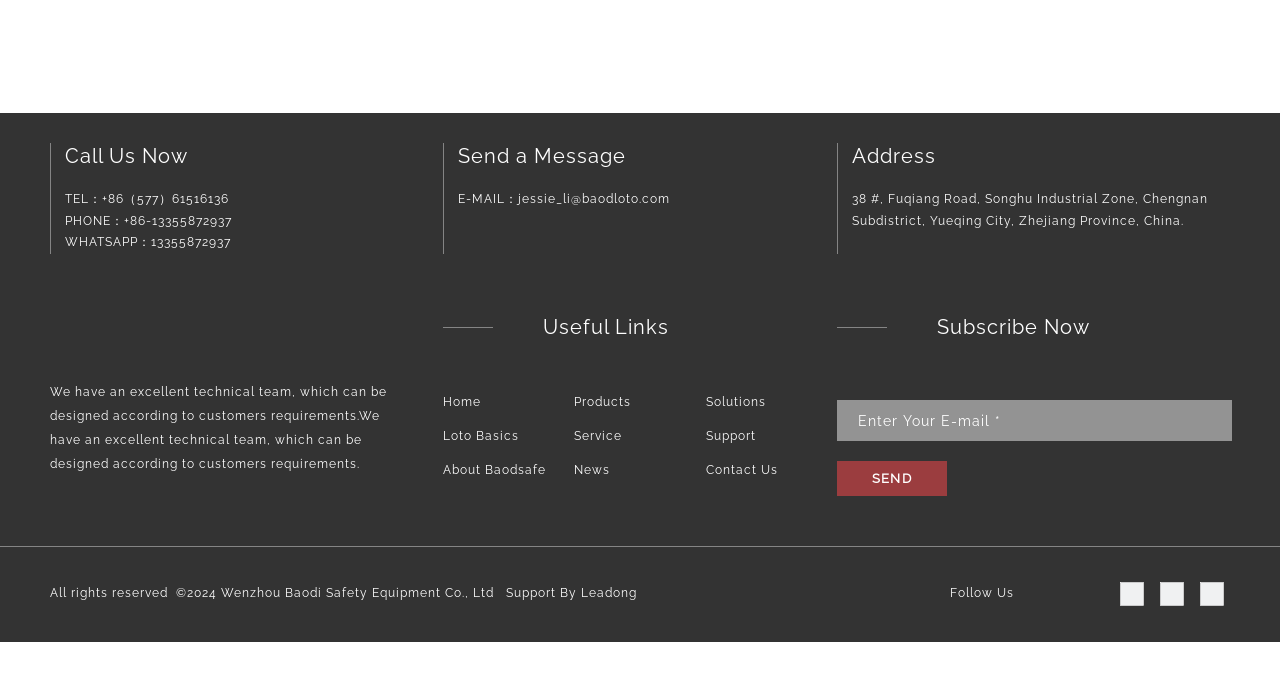What social media platforms can I follow the company on?
Refer to the image and give a detailed response to the question.

The social media platforms can be found at the bottom of the webpage, where there are links to 'Facebook', 'Twitter', and 'Instagram'.